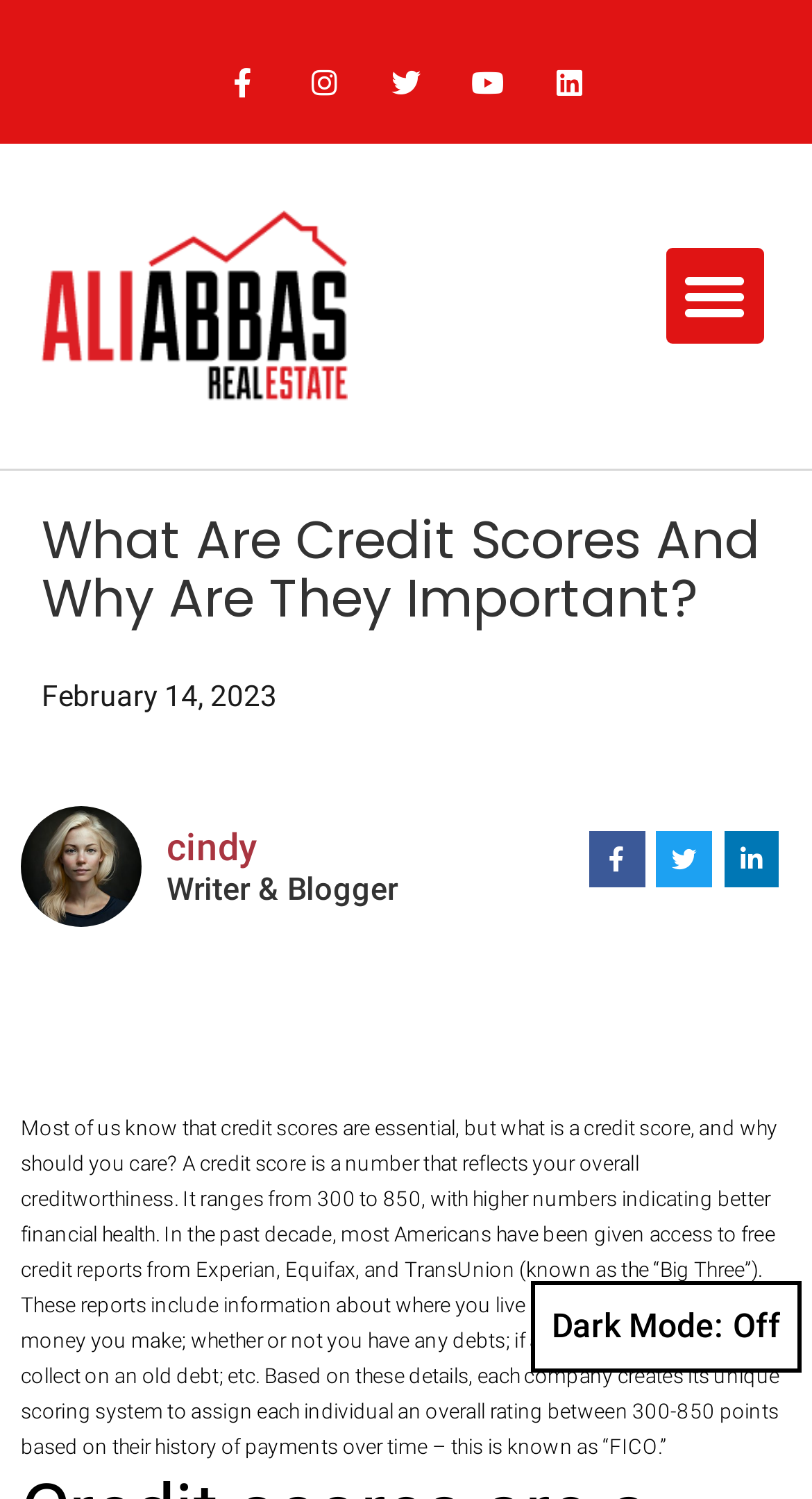How many social media links are present?
Please provide a single word or phrase as the answer based on the screenshot.

5